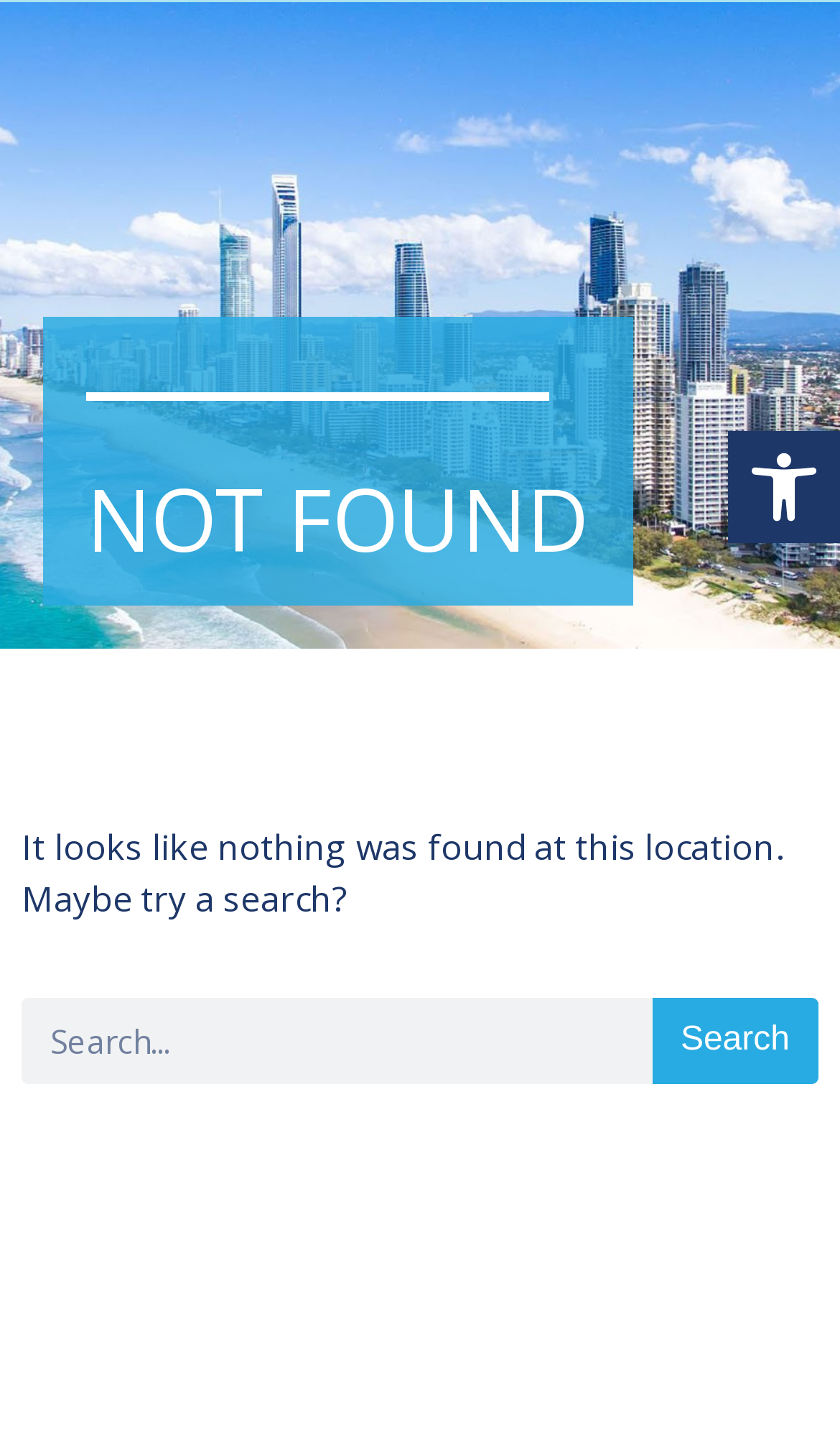Using the format (top-left x, top-left y, bottom-right x, bottom-right y), provide the bounding box coordinates for the described UI element. All values should be floating point numbers between 0 and 1: Search

[0.776, 0.698, 0.974, 0.758]